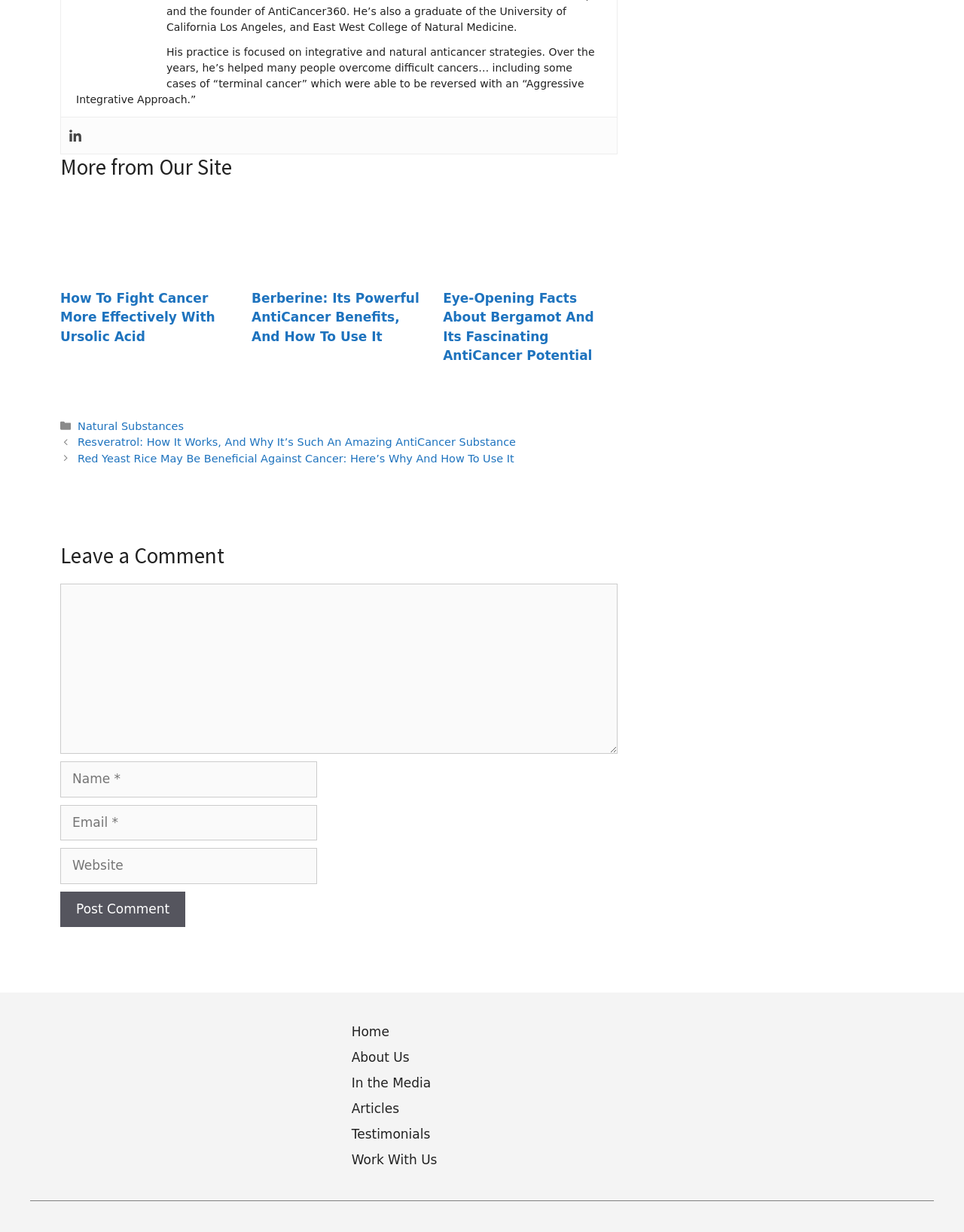Please provide the bounding box coordinates for the UI element as described: "Work With Us". The coordinates must be four floats between 0 and 1, represented as [left, top, right, bottom].

[0.365, 0.935, 0.453, 0.948]